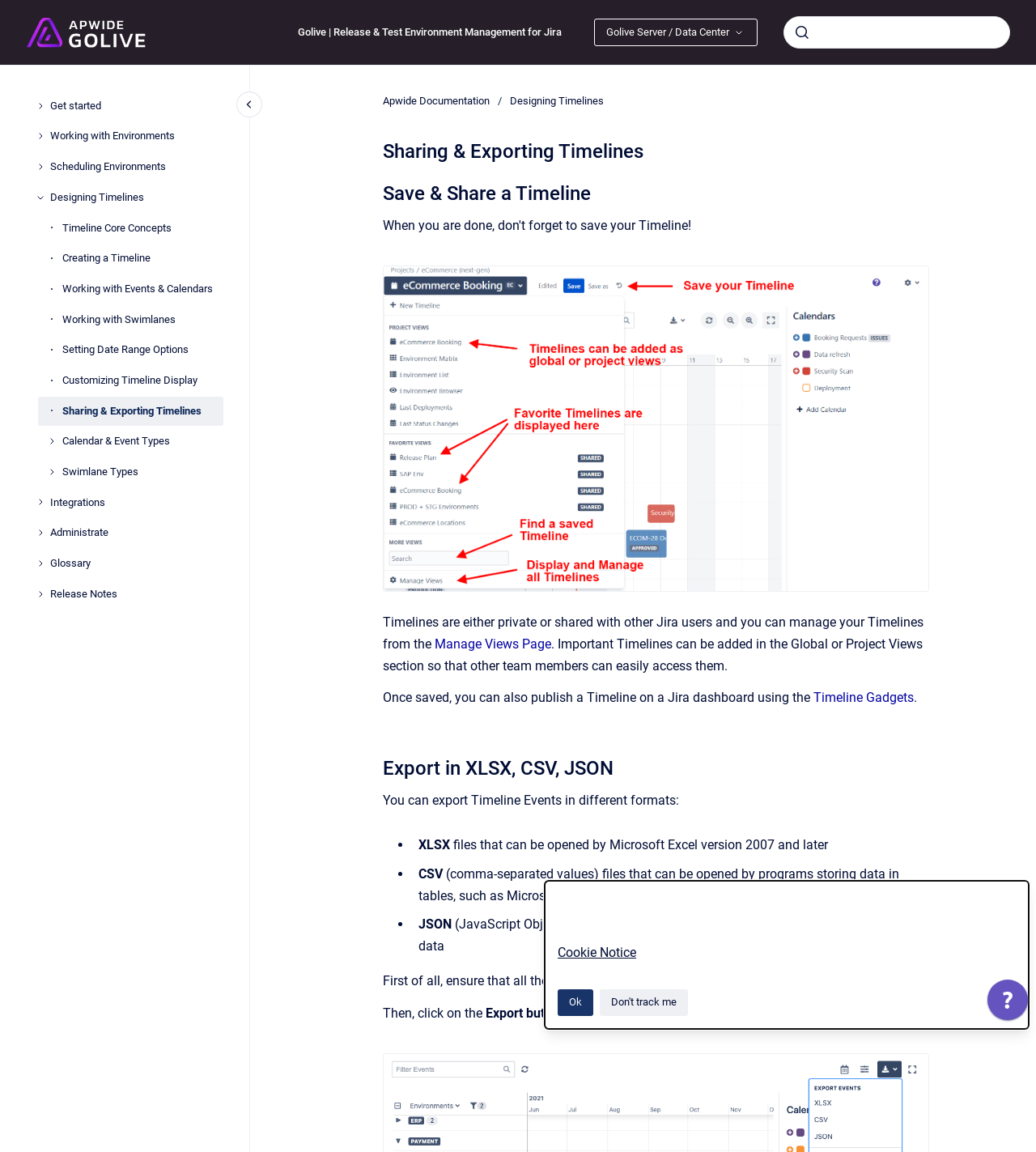Pinpoint the bounding box coordinates of the area that should be clicked to complete the following instruction: "Get started". The coordinates must be given as four float numbers between 0 and 1, i.e., [left, top, right, bottom].

[0.048, 0.079, 0.216, 0.104]